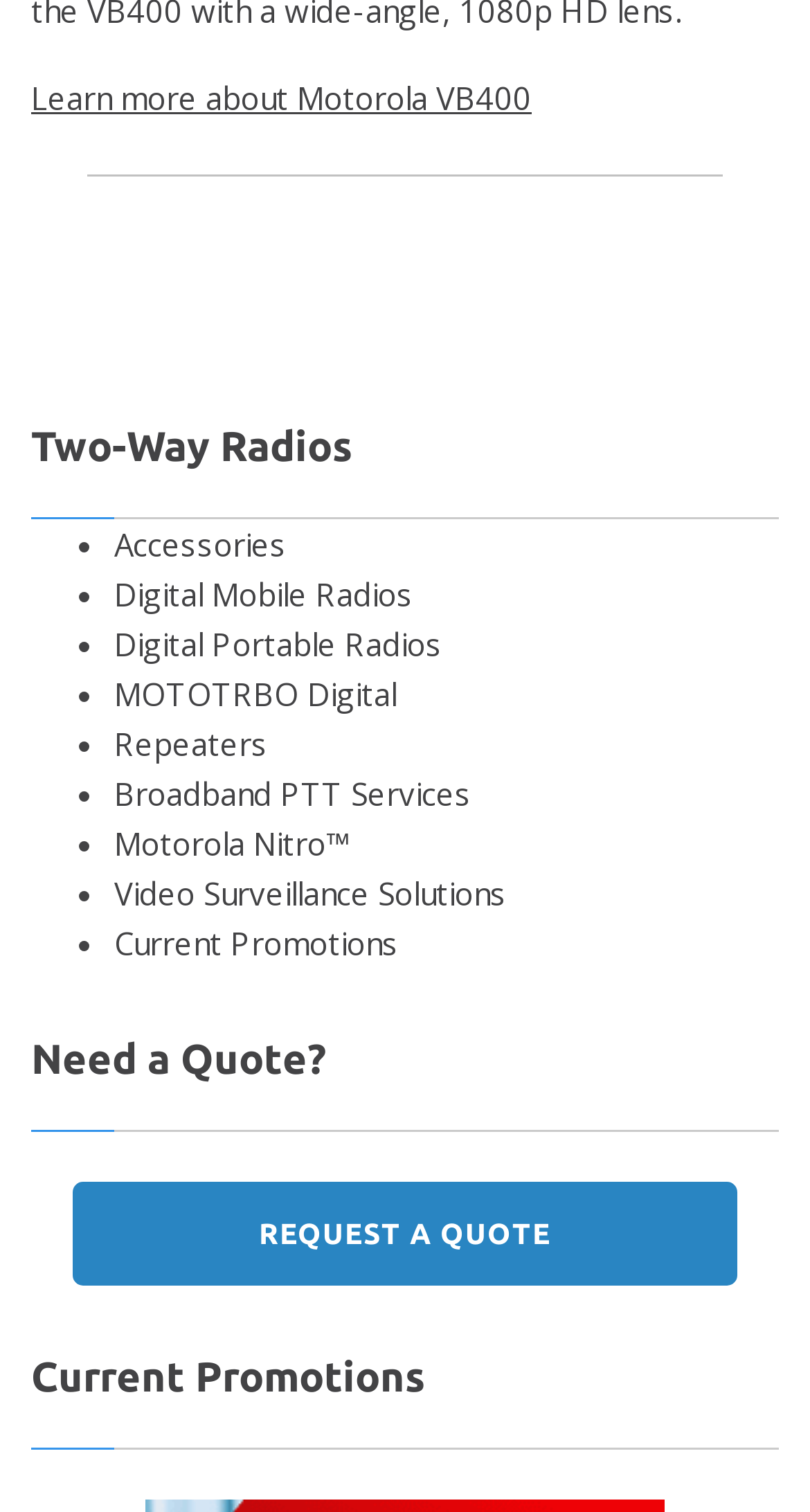Find the bounding box coordinates for the element described here: "Motorola Nitro™".

[0.141, 0.544, 0.431, 0.571]